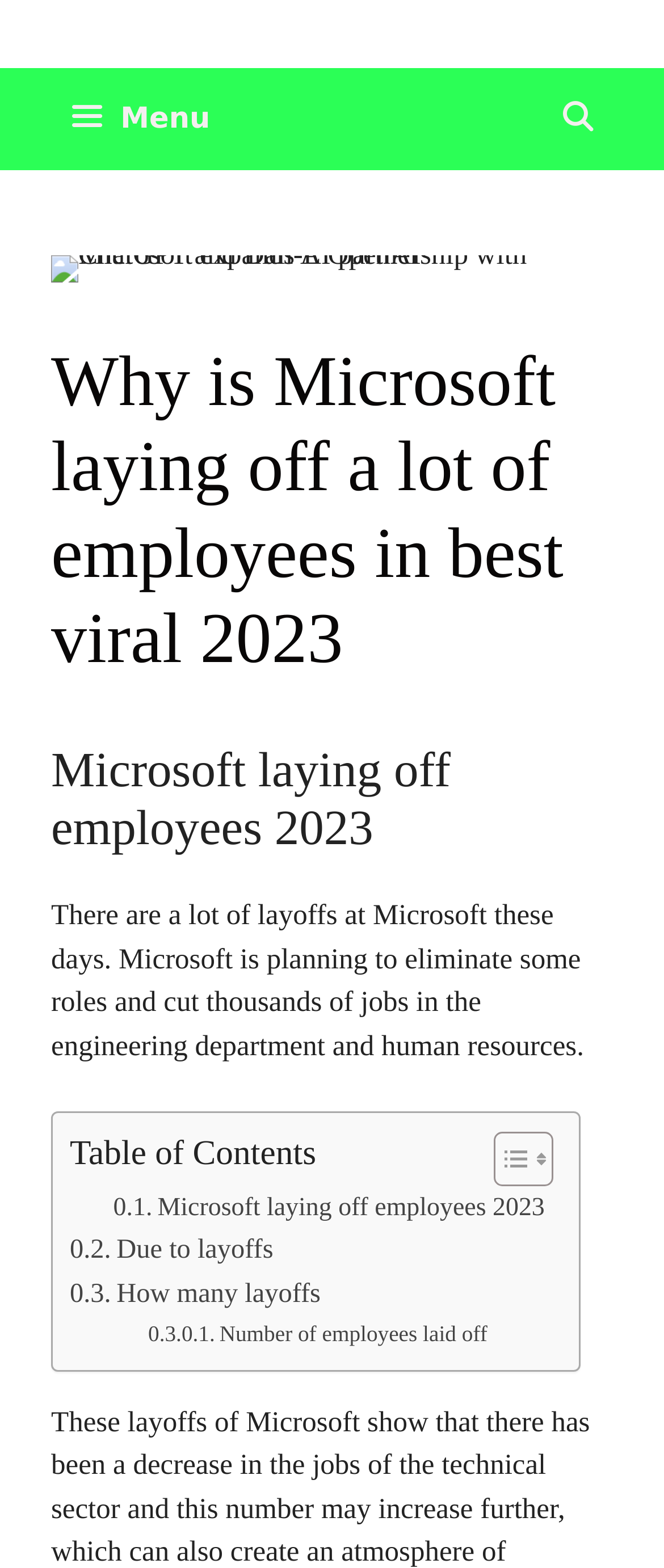What is the topic of the article?
Examine the image and provide an in-depth answer to the question.

I determined the topic of the article by looking at the heading 'Why is Microsoft laying off a lot of employees in best viral 2023' and the content of the article, which discusses Microsoft's layoffs in 2023.